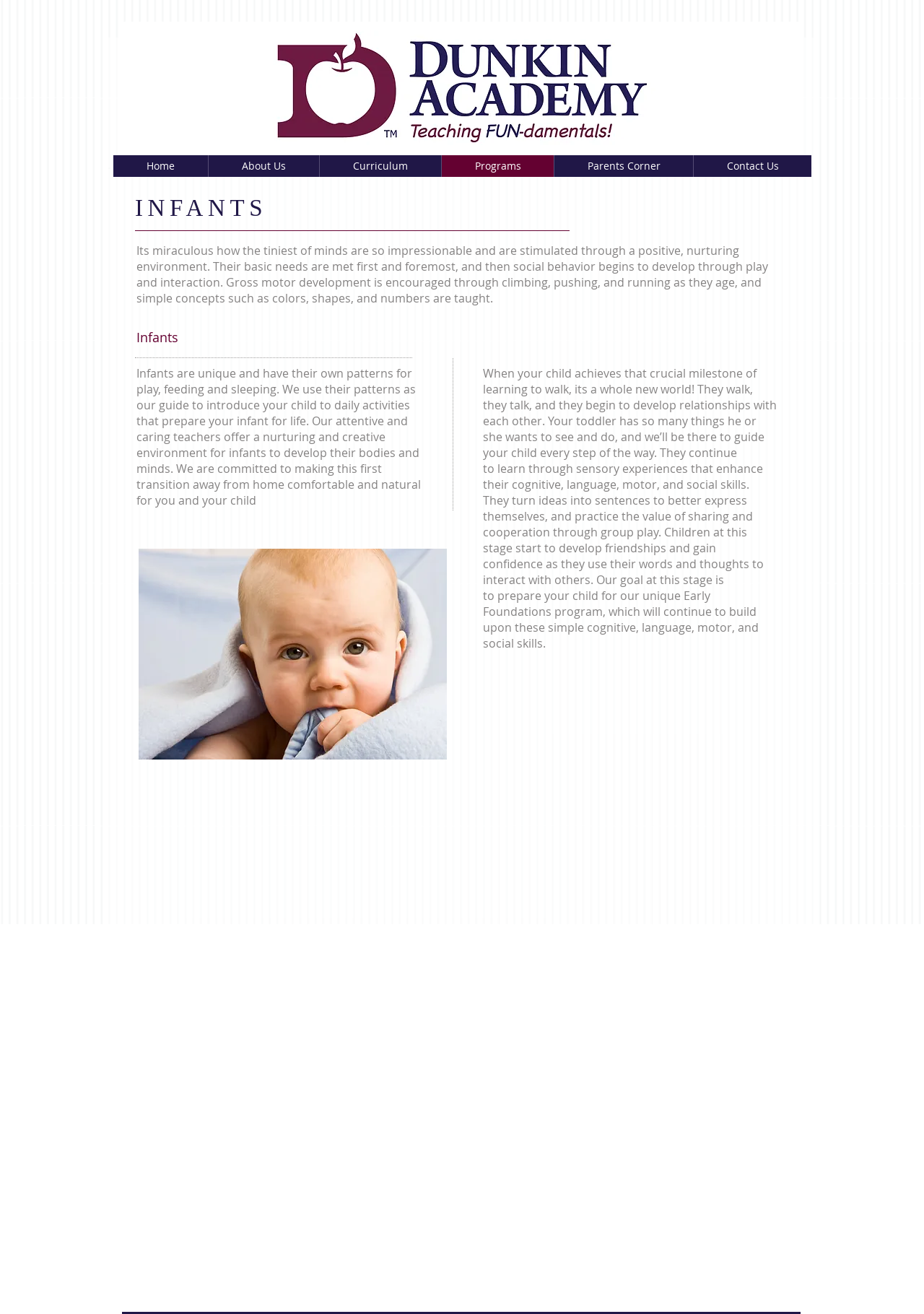Determine the bounding box of the UI component based on this description: "Programs". The bounding box coordinates should be four float values between 0 and 1, i.e., [left, top, right, bottom].

[0.477, 0.118, 0.599, 0.135]